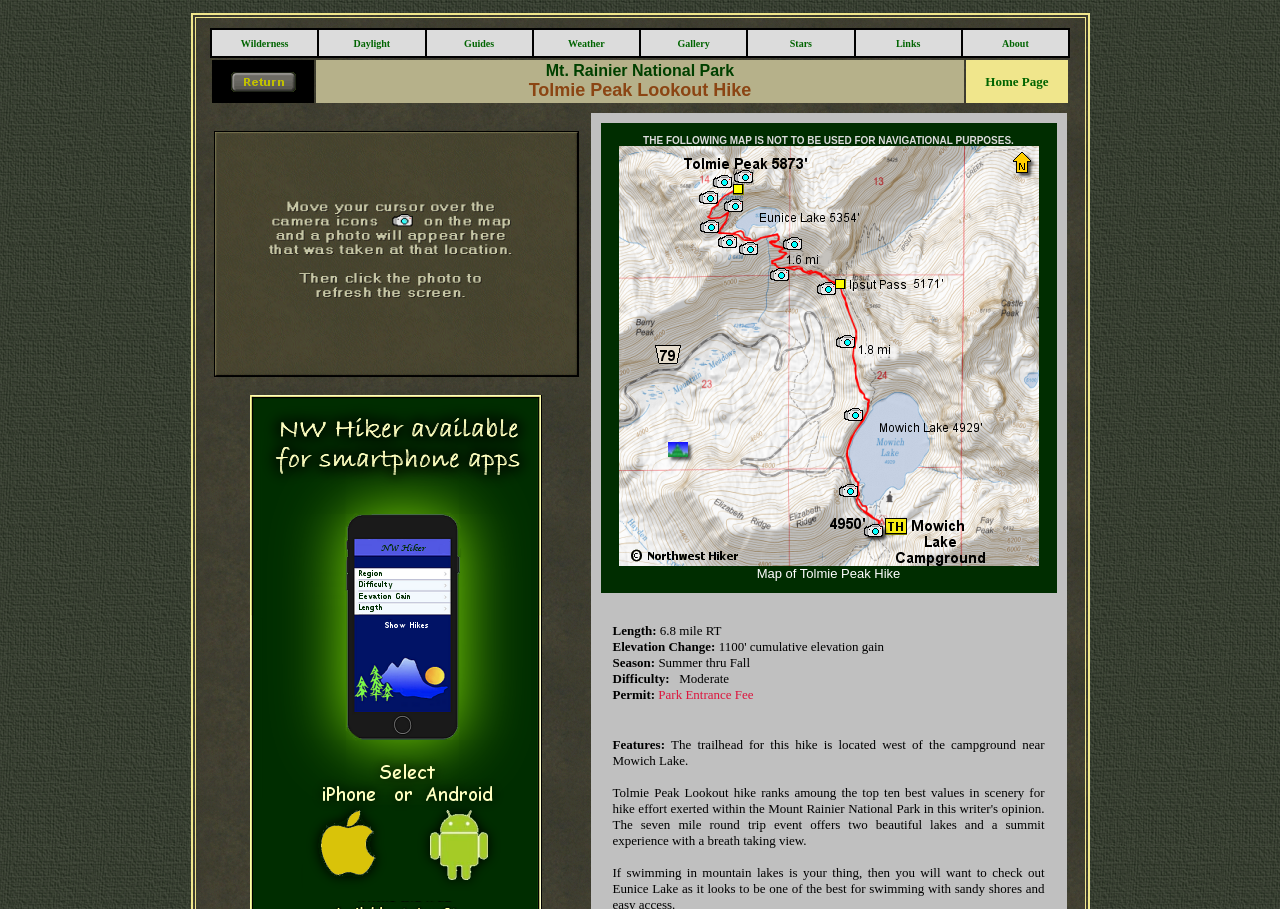Find the bounding box coordinates for the UI element that matches this description: "Wilderness".

[0.188, 0.041, 0.225, 0.053]